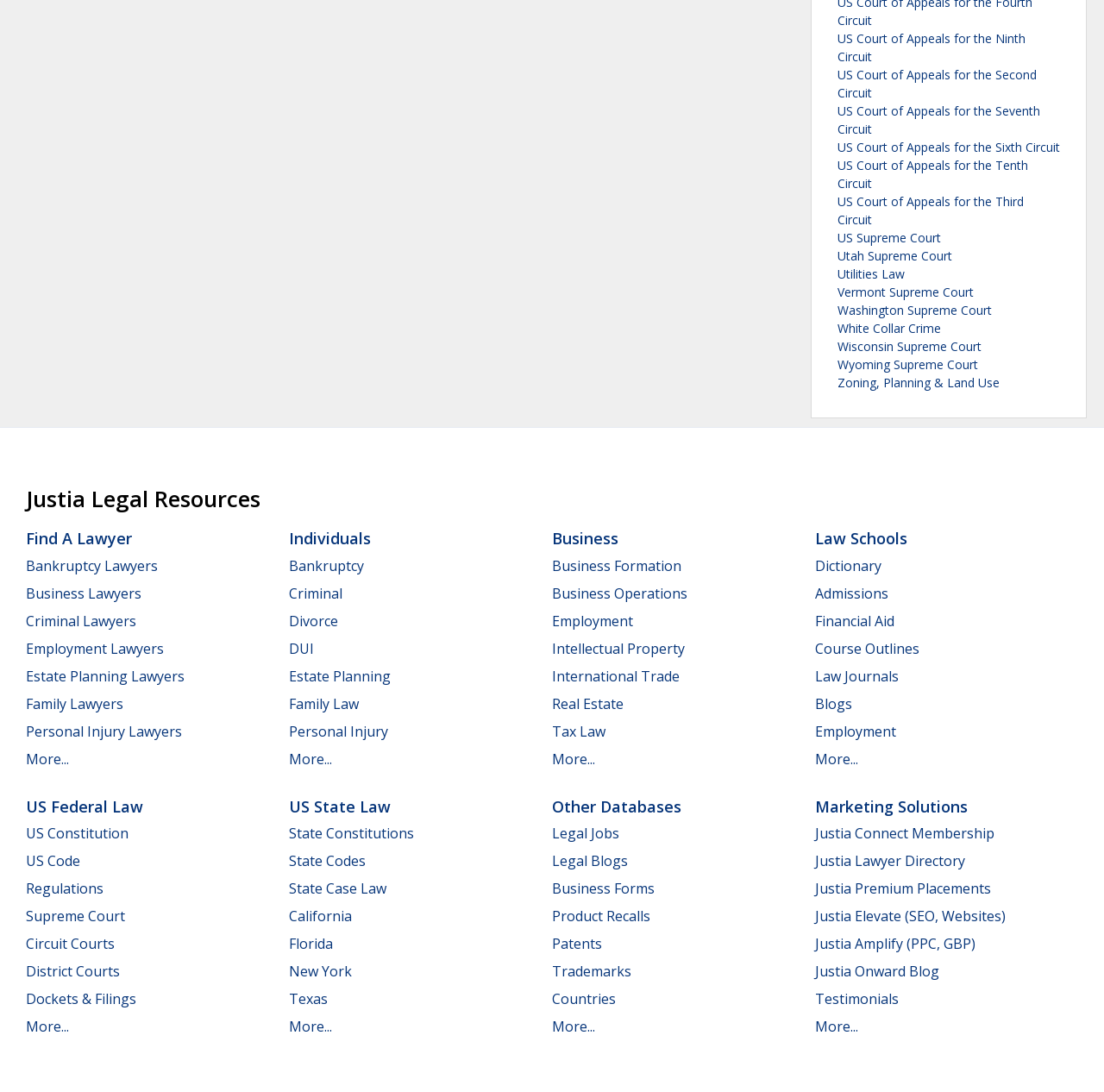Identify the bounding box coordinates for the region to click in order to carry out this instruction: "Learn about Bankruptcy Law". Provide the coordinates using four float numbers between 0 and 1, formatted as [left, top, right, bottom].

[0.023, 0.509, 0.143, 0.527]